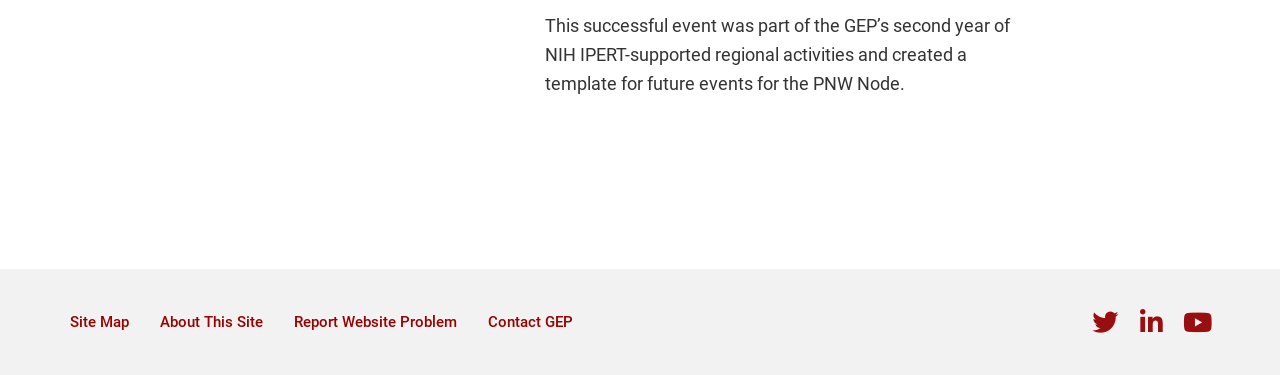What is the purpose of the GEP event?
Using the image, give a concise answer in the form of a single word or short phrase.

Create a template for future events